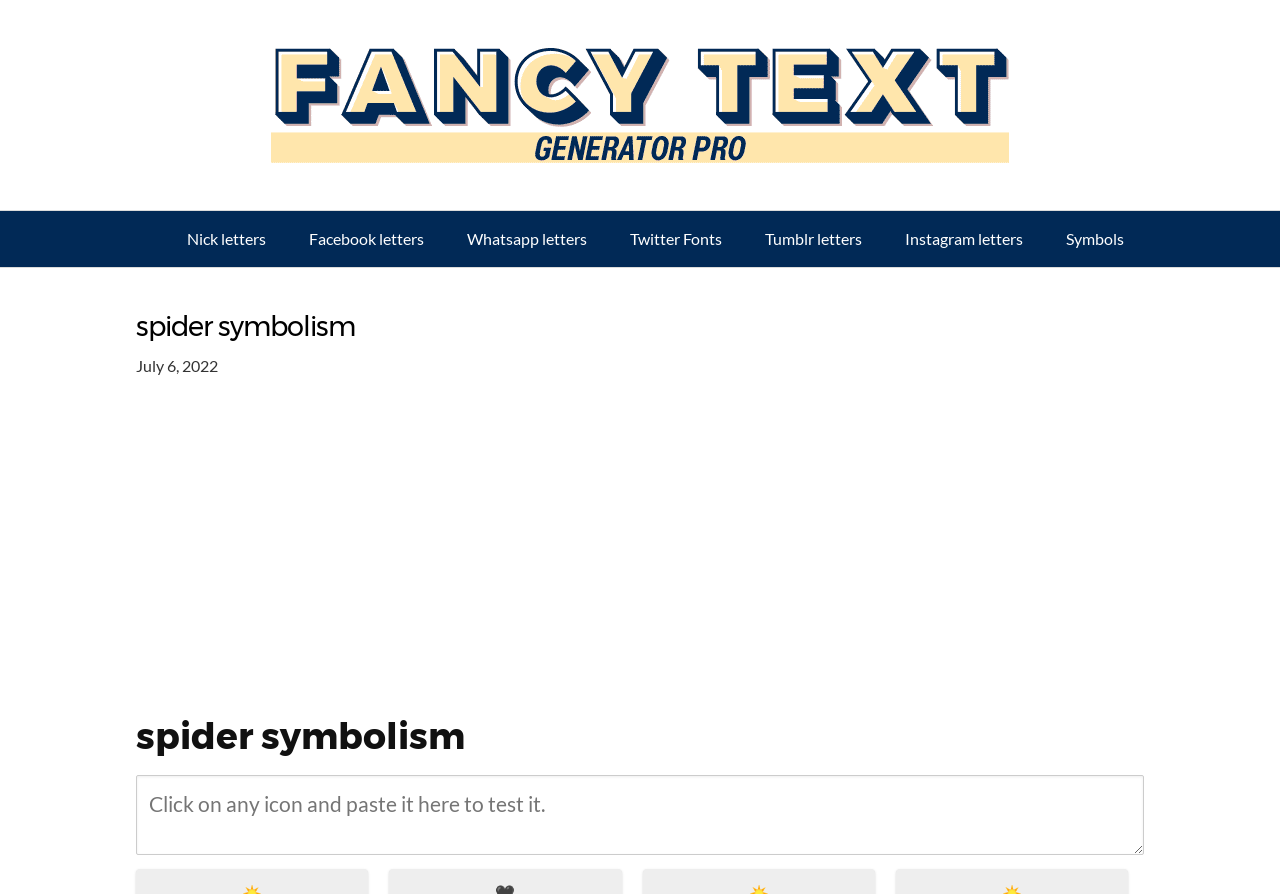Determine the bounding box coordinates of the element's region needed to click to follow the instruction: "Click on the 'Symbols' link". Provide these coordinates as four float numbers between 0 and 1, formatted as [left, top, right, bottom].

[0.817, 0.236, 0.894, 0.299]